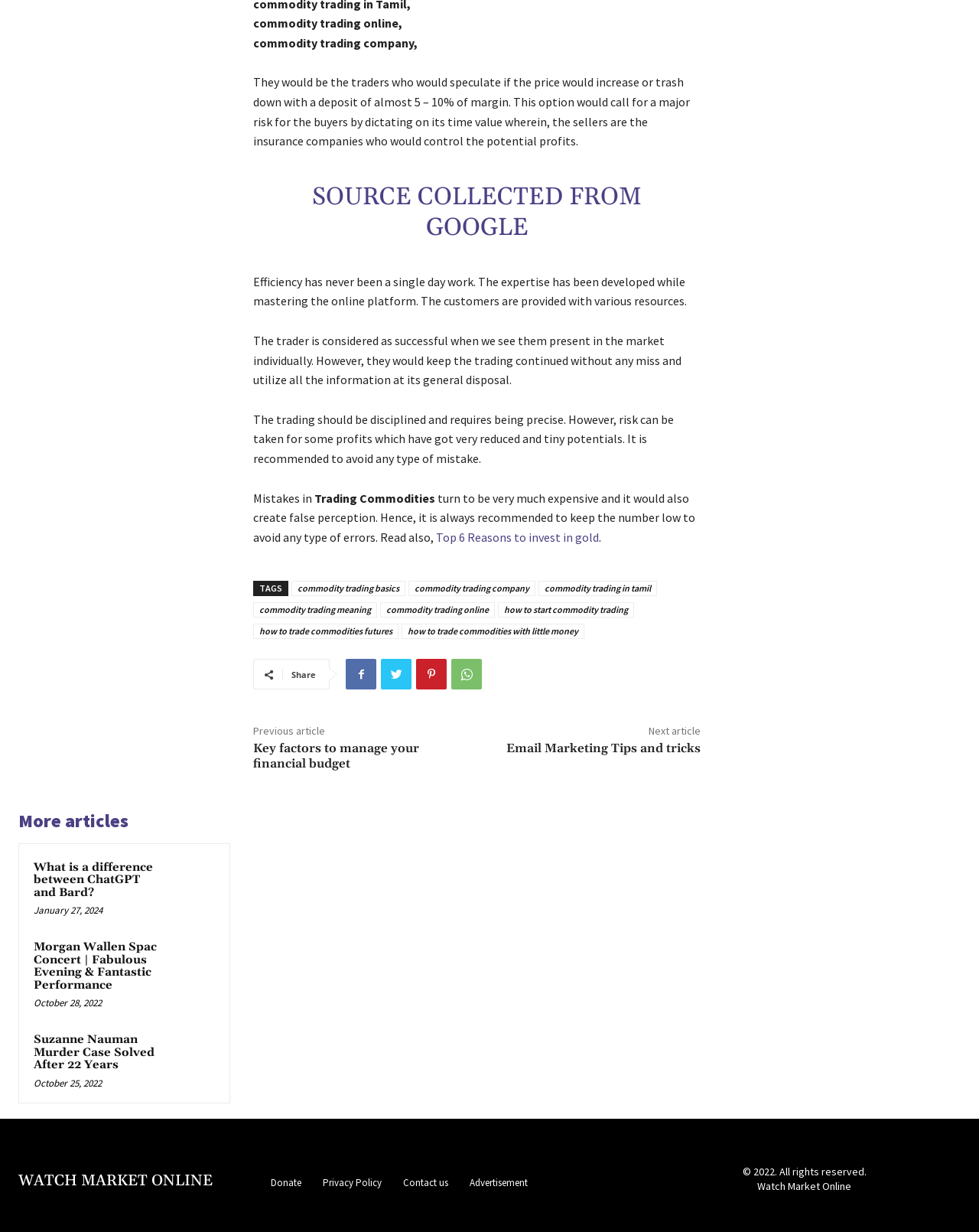Give a short answer to this question using one word or a phrase:
What is the purpose of the 'SOURCE COLLECTED FROM' section?

To provide source information